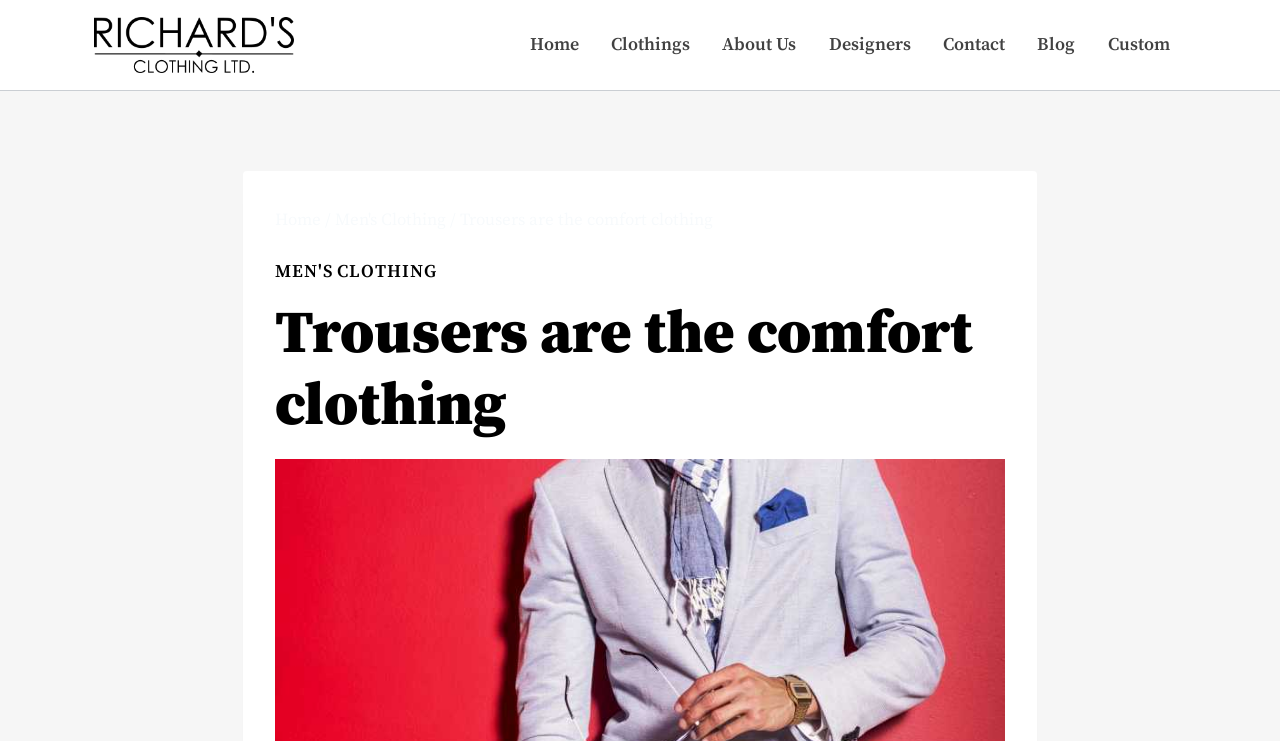Bounding box coordinates are specified in the format (top-left x, top-left y, bottom-right x, bottom-right y). All values are floating point numbers bounded between 0 and 1. Please provide the bounding box coordinate of the region this sentence describes: Designers

[0.635, 0.044, 0.724, 0.078]